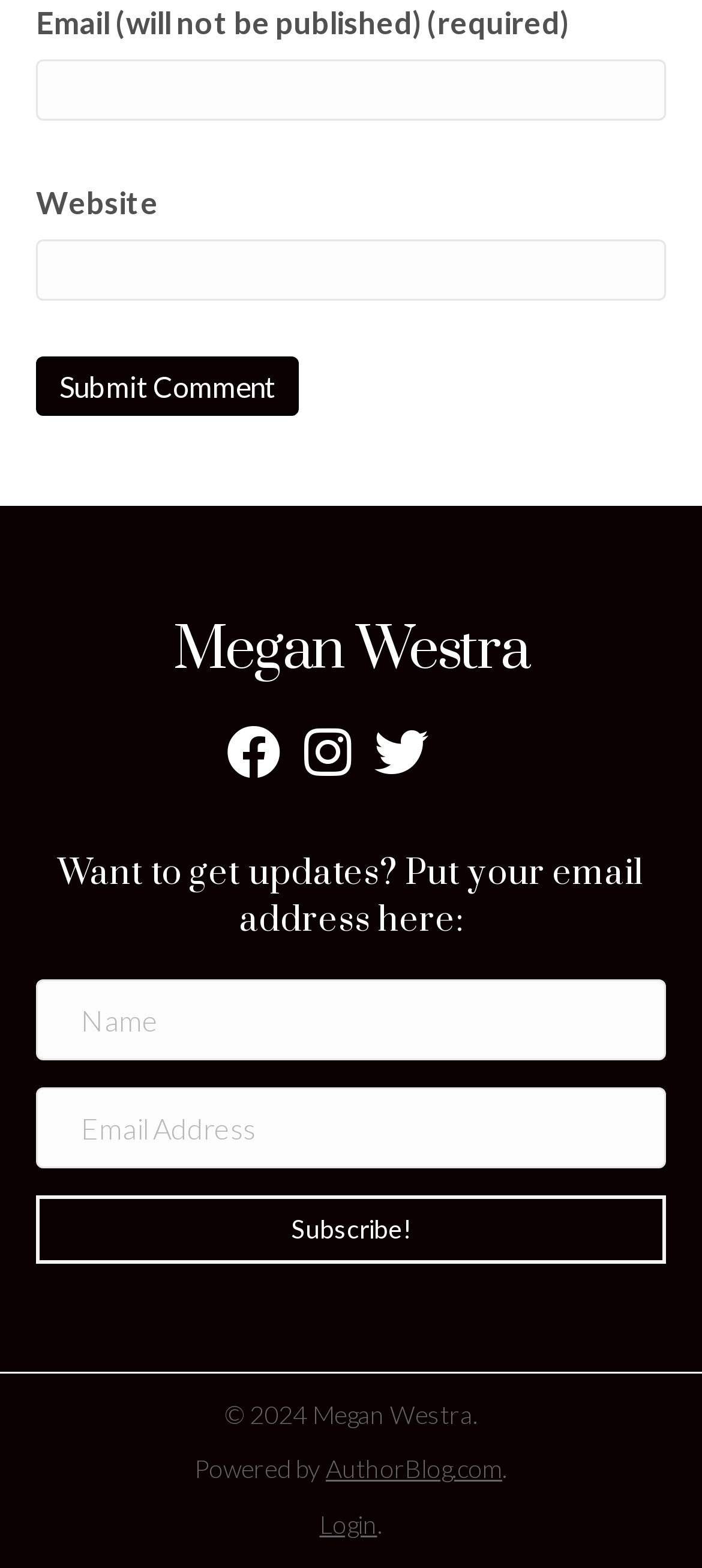Using the element description provided, determine the bounding box coordinates in the format (top-left x, top-left y, bottom-right x, bottom-right y). Ensure that all values are floating point numbers between 0 and 1. Element description: aria-describedby="email-error" name="fl-subscribe-form-email" placeholder="Email Address"

[0.051, 0.693, 0.949, 0.745]